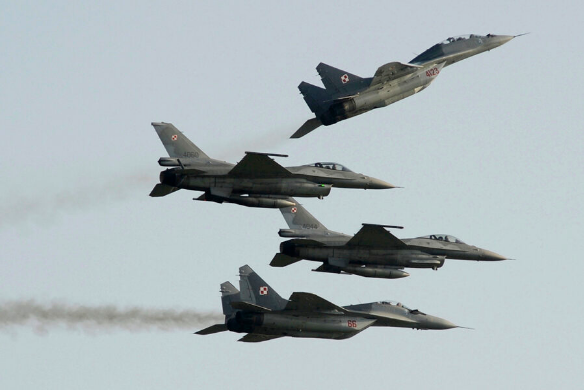What is the color of the sky in the background?
Refer to the image and provide a one-word or short phrase answer.

Blue